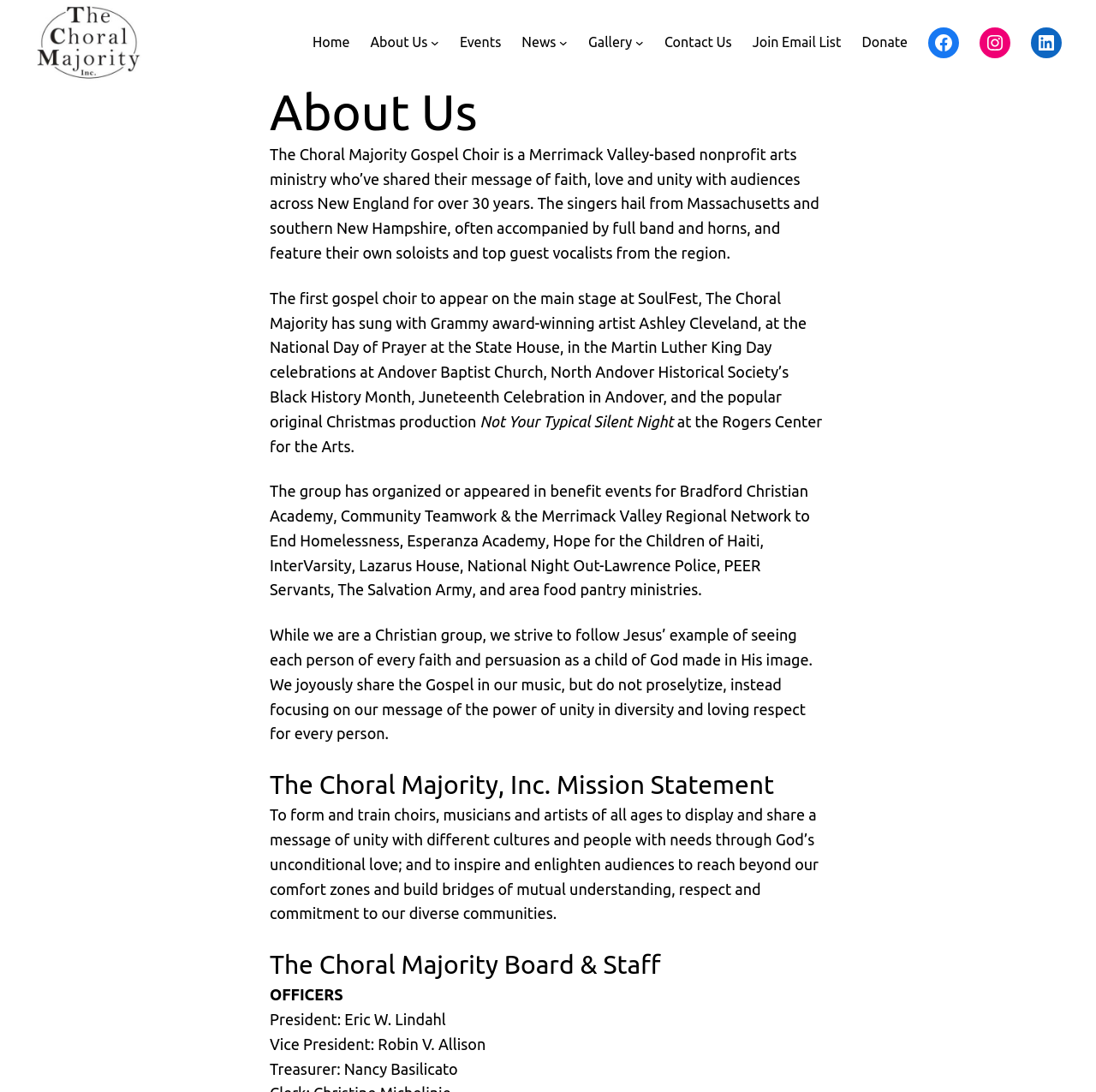Kindly provide the bounding box coordinates of the section you need to click on to fulfill the given instruction: "Click the Facebook link".

[0.847, 0.025, 0.875, 0.053]